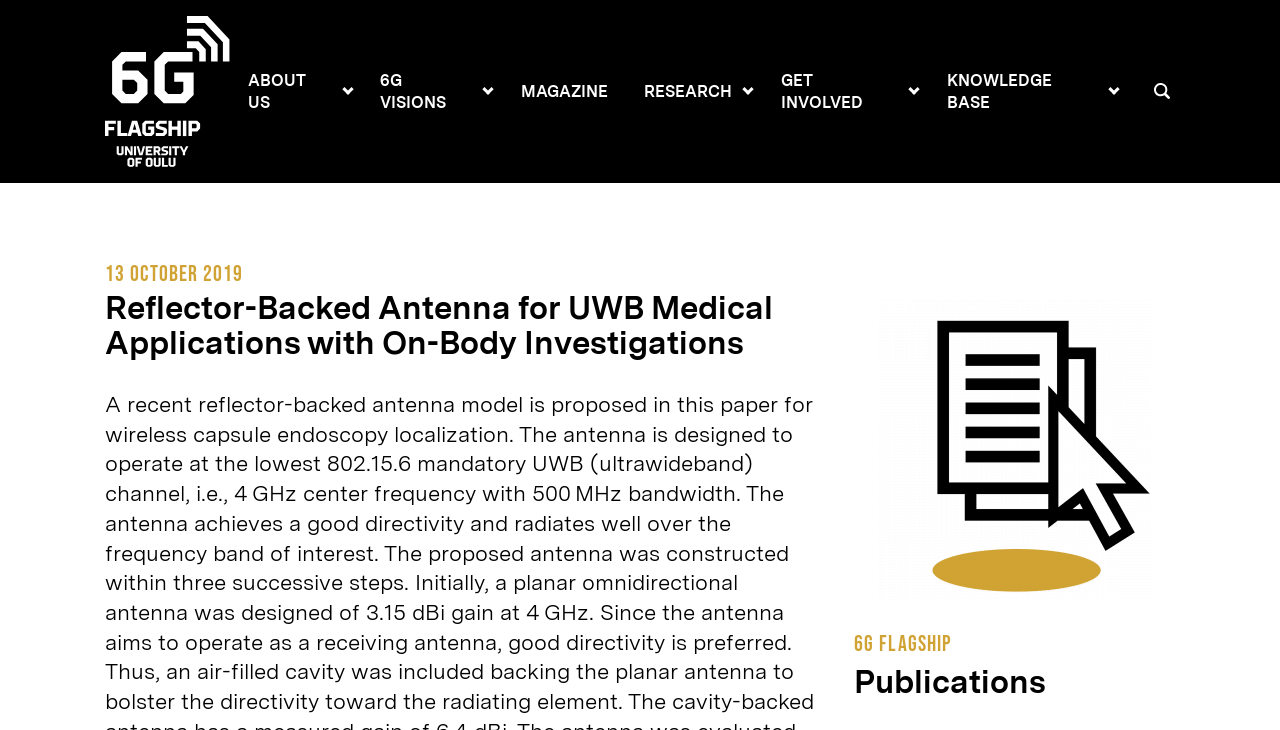What is the name of the flagship?
Using the visual information, answer the question in a single word or phrase.

6G Flagship